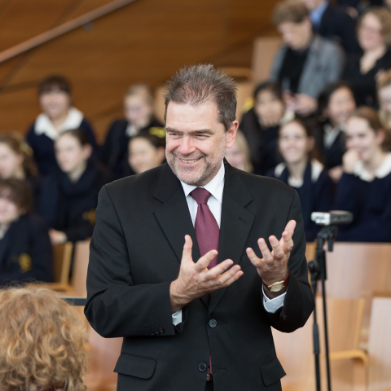What is the setting of the scene?
Answer the question with detailed information derived from the image.

The scene is set in a modern auditorium, which is evident from the background of the image, where several individuals are seated, looking towards the speaker, creating an interactive learning environment.